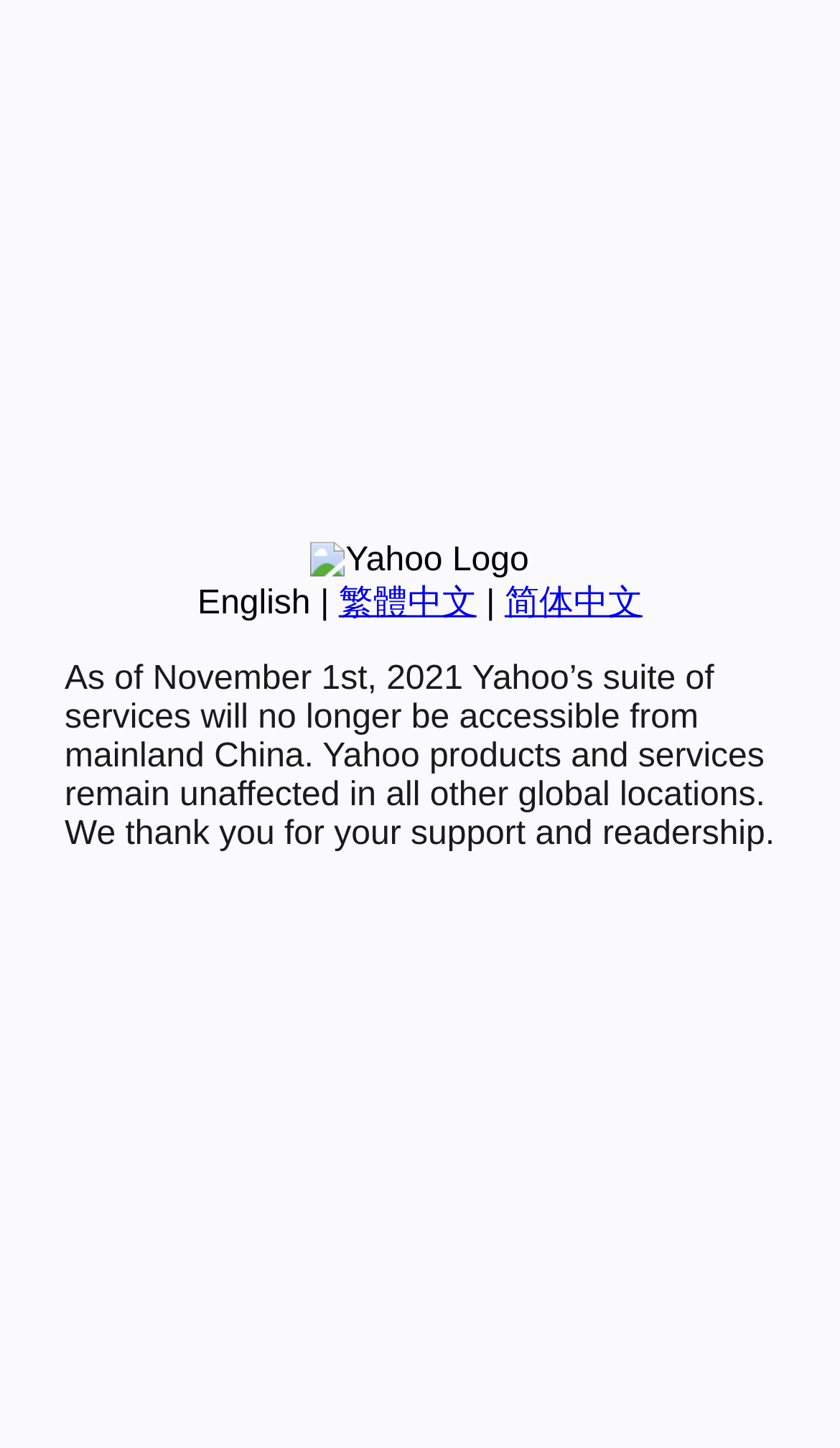Determine the bounding box for the UI element that matches this description: "March 2014".

None